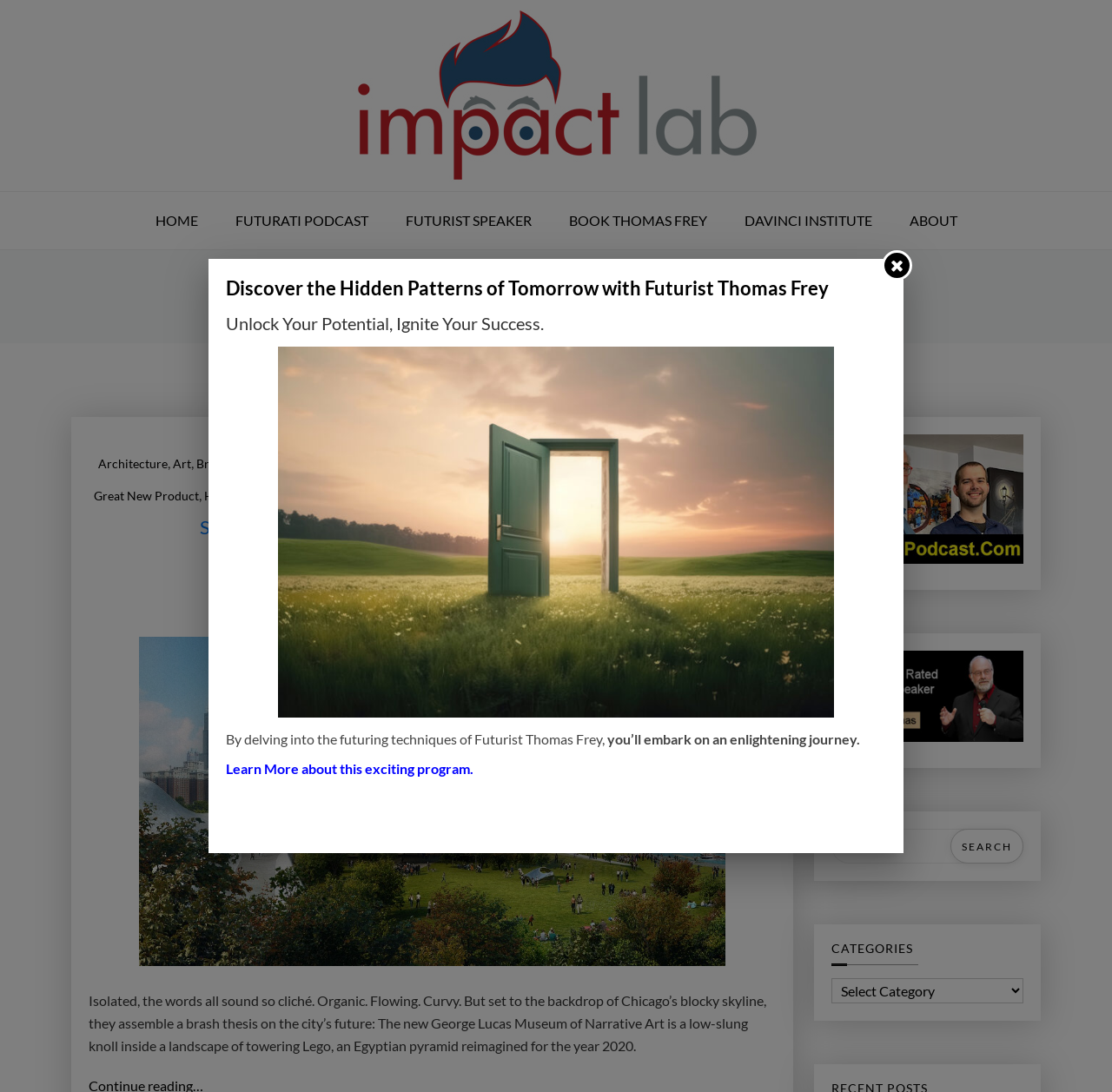Identify and provide the bounding box for the element described by: "Futurist Speaker".

[0.349, 0.176, 0.493, 0.228]